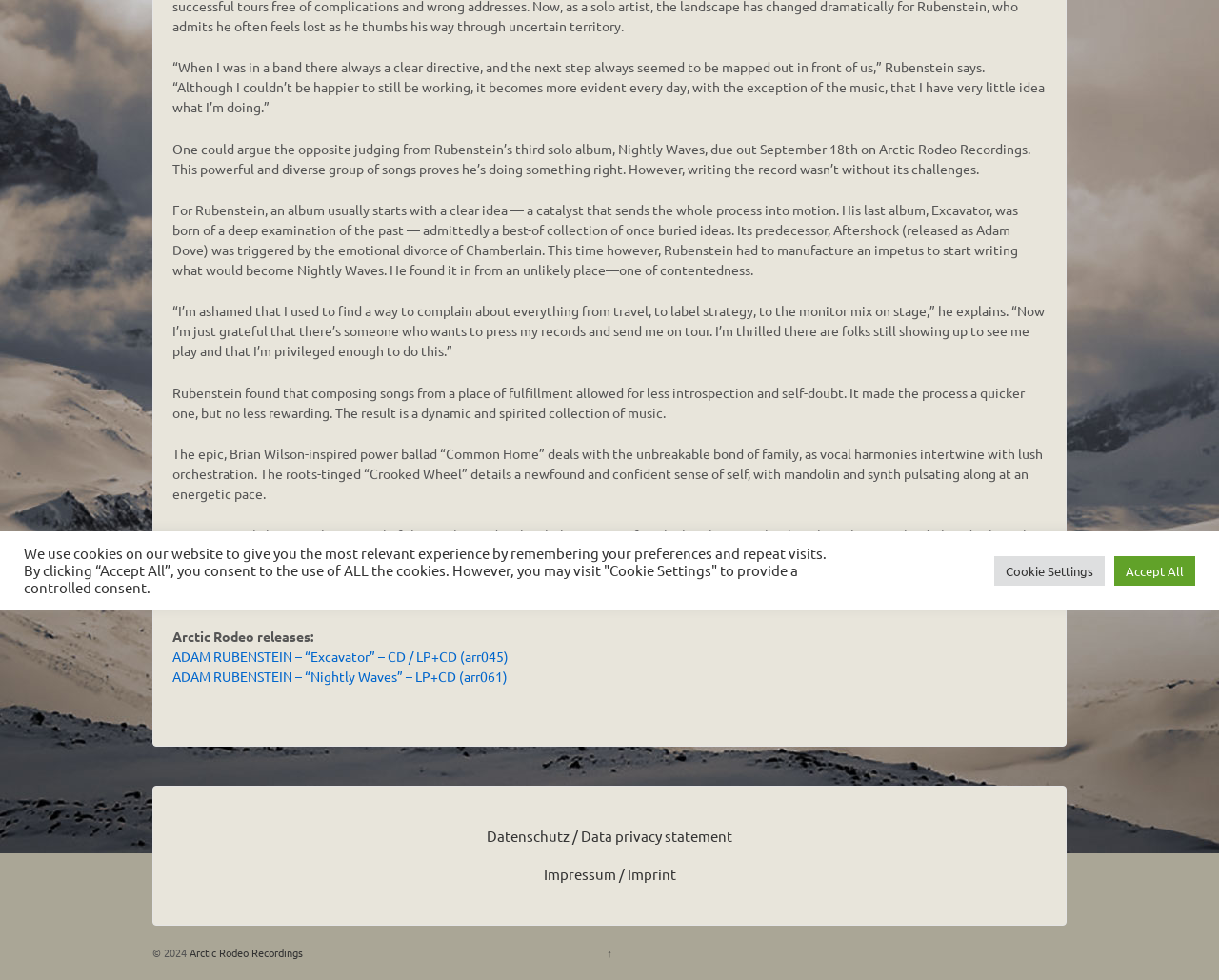Based on the element description: "Impressum / Imprint", identify the UI element and provide its bounding box coordinates. Use four float numbers between 0 and 1, [left, top, right, bottom].

[0.446, 0.883, 0.554, 0.901]